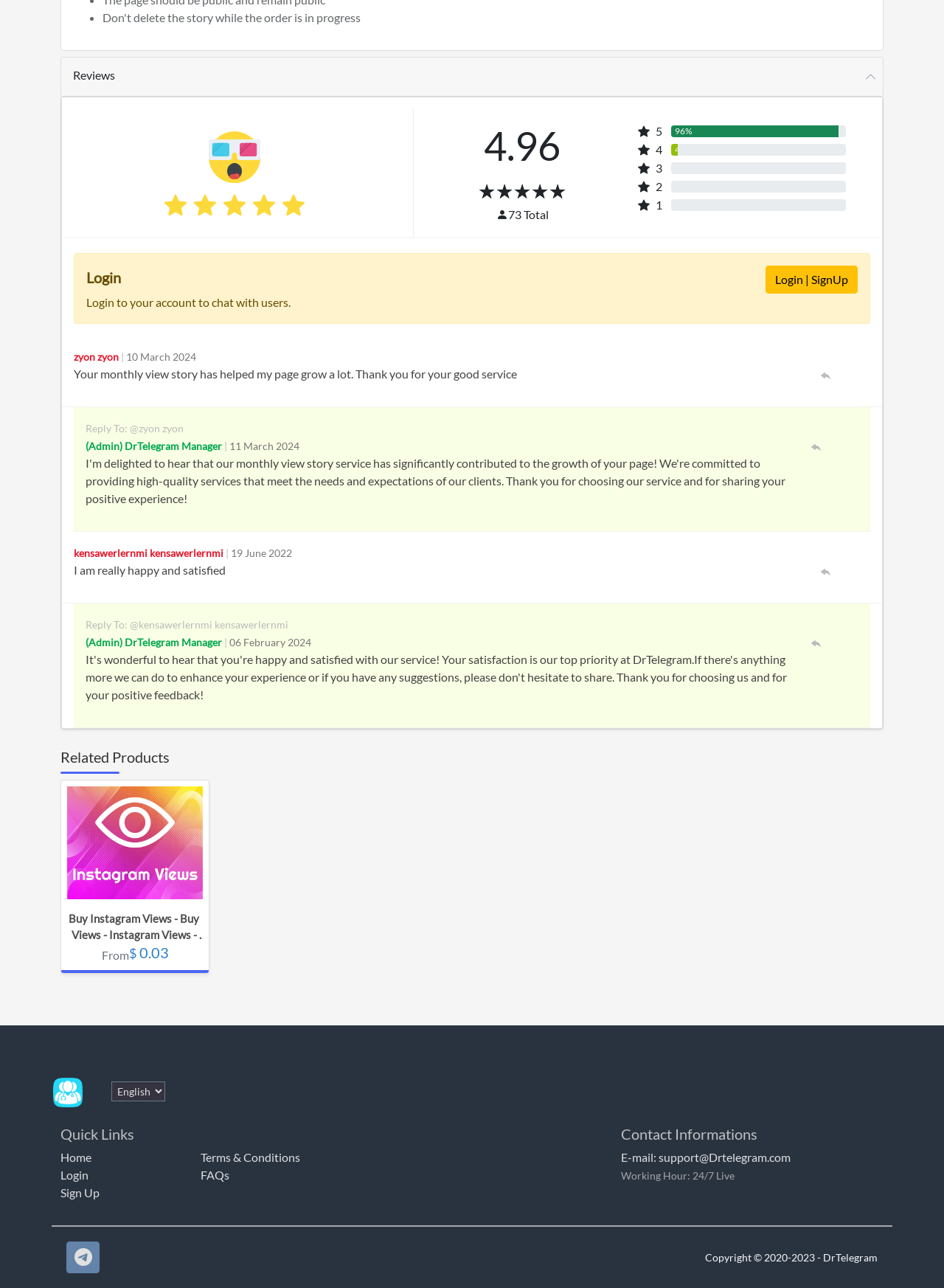Extract the bounding box for the UI element that matches this description: "Login | SignUp".

[0.811, 0.206, 0.909, 0.228]